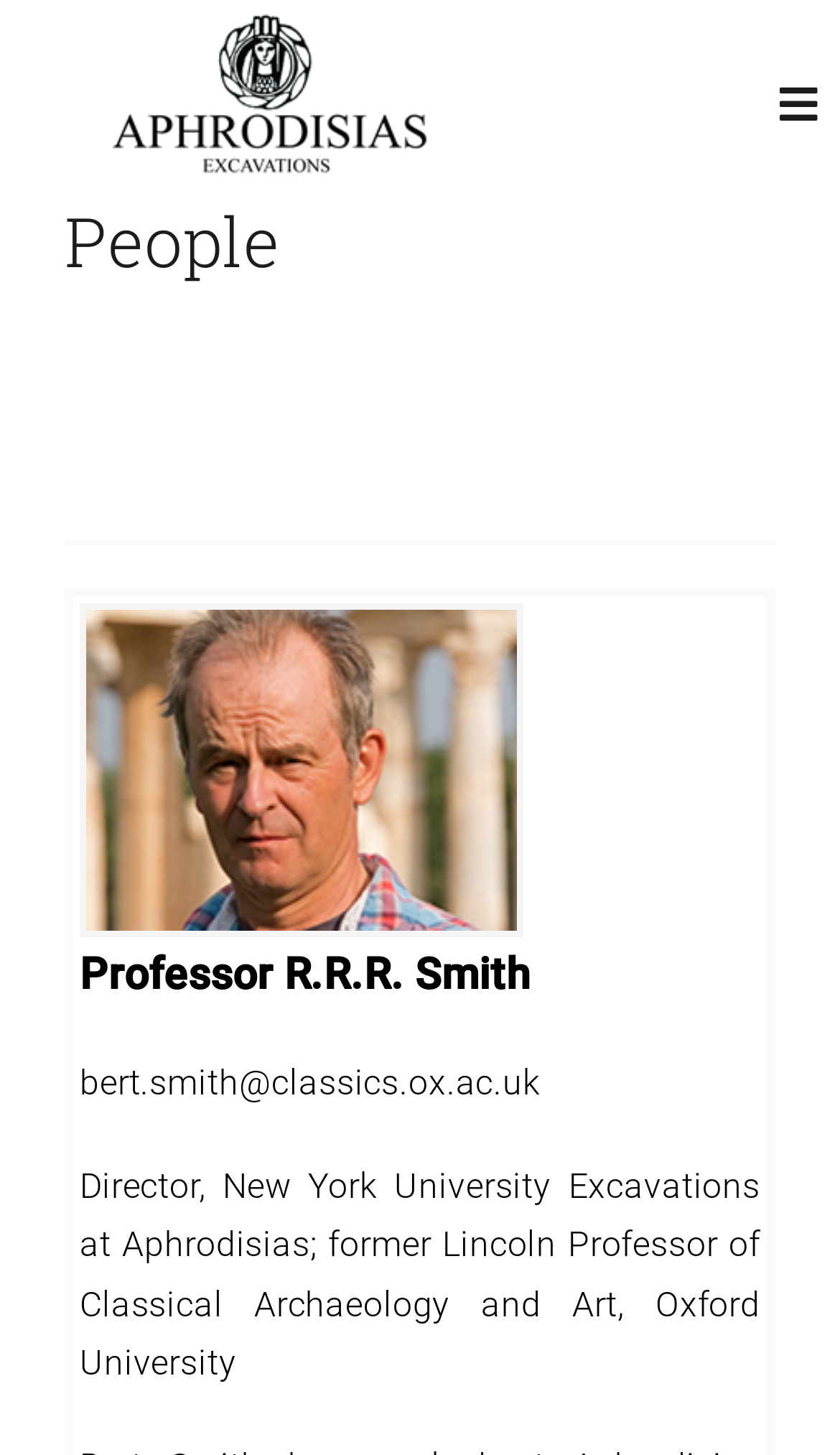Summarize the webpage comprehensively, mentioning all visible components.

The webpage is about Professor R.R.R. Smith, with a title "People – Aphrodisias" at the top. At the top-left corner, there is a logo of Aphrodisias. On the top-right side, there is a navigation menu with a toggle button, which is not expanded by default. The menu has several links, including "Home", "About", "Excavation", "Publications", "Visitor Map", and "Türkçe", arranged vertically from top to bottom.

Below the navigation menu, there is a heading "People" at the top-left side. Next to the heading, there is an image, which takes up about half of the width of the page. Below the image, there are three blocks of text. The first block is the professor's name, "Professor R.R.R. Smith". The second block is the professor's email address, "bert.smith@classics.ox.ac.uk". The third block is a brief description of the professor's background, stating that he is the Director of New York University Excavations at Aphrodisias and a former Lincoln Professor of Classical Archaeology and Art at Oxford University.